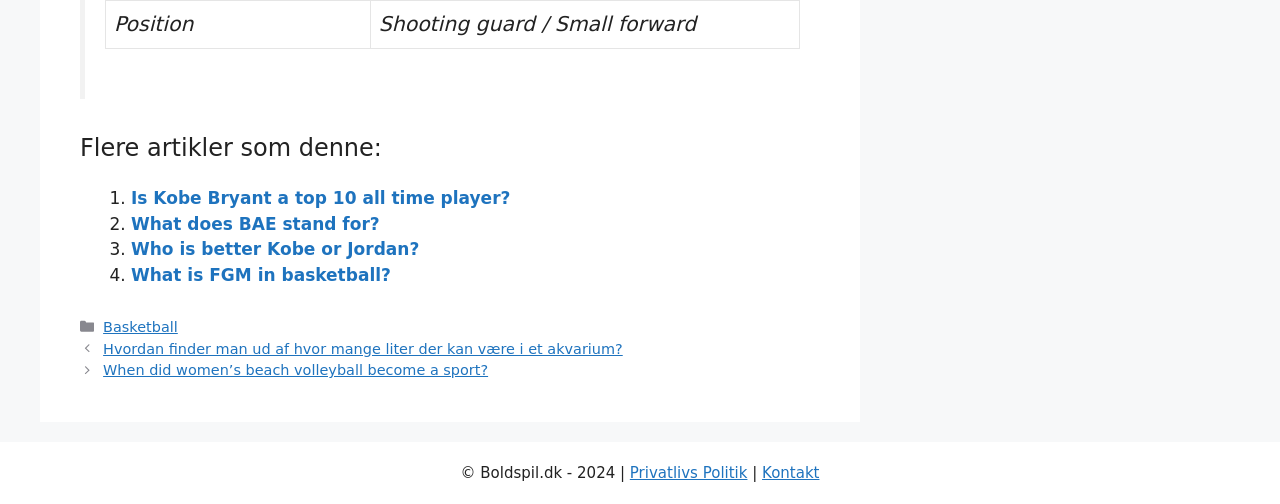What is the last link in the footer navigation?
Could you answer the question in a detailed manner, providing as much information as possible?

I examined the footer navigation section and found the last link, which is 'When did women’s beach volleyball become a sport?'.